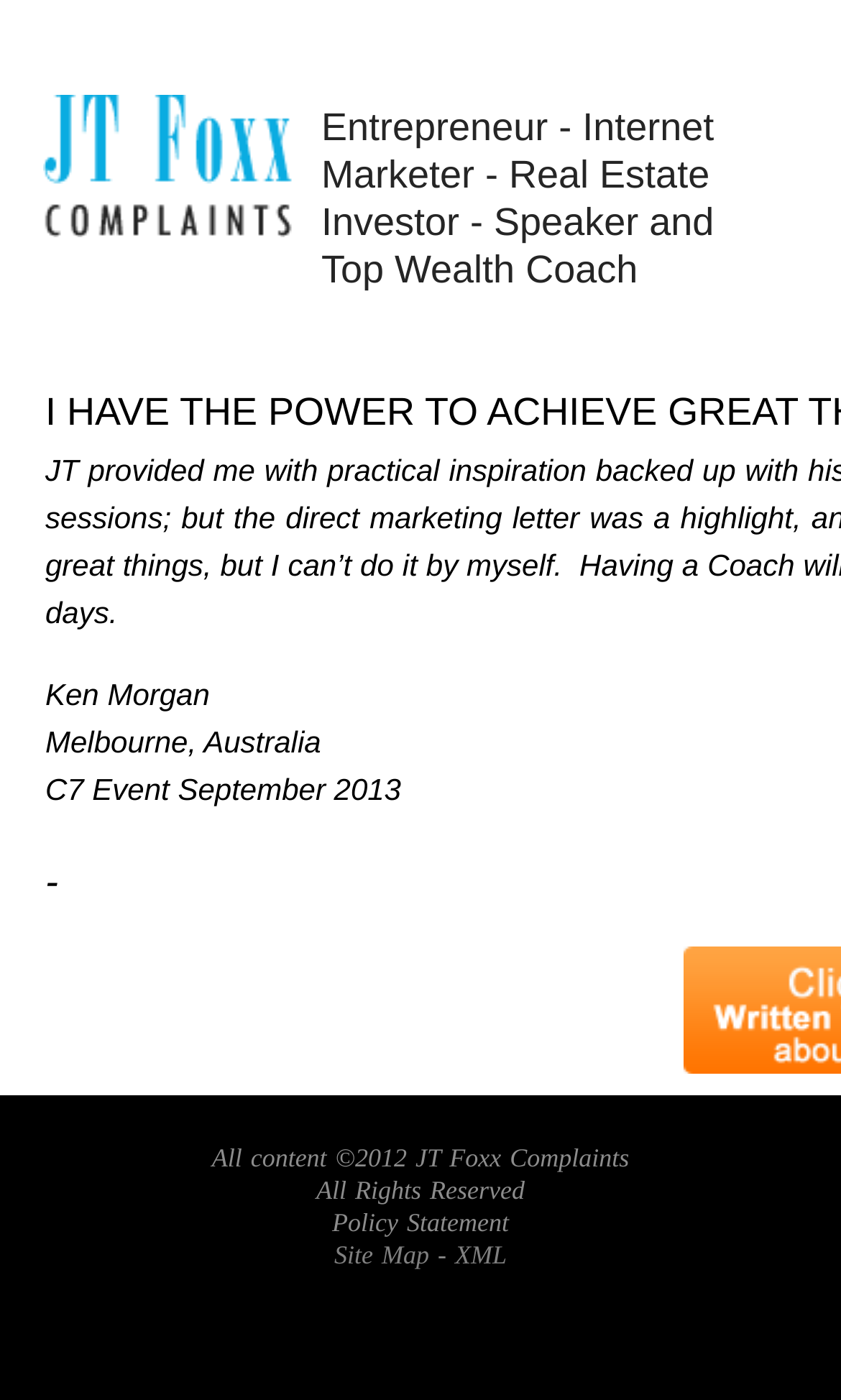What is JT Foxx's profession?
Refer to the screenshot and respond with a concise word or phrase.

Entrepreneur